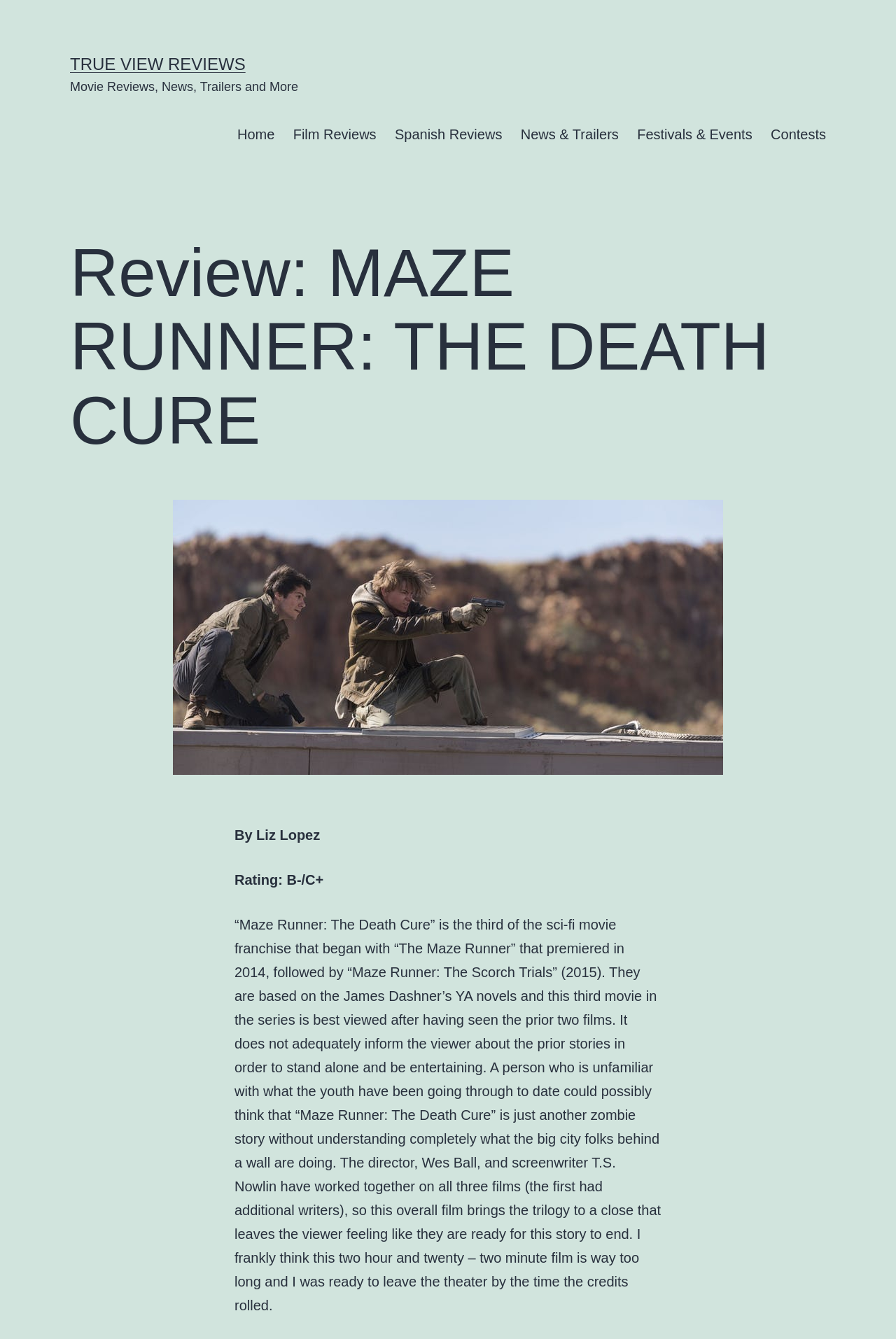Give a comprehensive overview of the webpage, including key elements.

The webpage is a review of the movie "Maze Runner: The Death Cure" on a website called True View Reviews. At the top left of the page, there is a link to the website's homepage, "TRUE VIEW REVIEWS", followed by a static text "Movie Reviews, News, Trailers and More". 

To the right of these elements, there is a primary navigation menu with six links: "Home", "Film Reviews", "Spanish Reviews", "News & Trailers", "Festivals & Events", and "Contests". 

Below the navigation menu, there is a header section with a heading "Review: MAZE RUNNER: THE DEATH CURE" and a figure, likely an image related to the movie. 

The review itself is written by Liz Lopez and has a rating of B-/C+. The text summarizes the movie as the third installment in the sci-fi franchise, stating that it is best viewed after having seen the prior two films. The review criticizes the movie for not adequately informing the viewer about the prior stories, making it difficult for new viewers to understand. The reviewer also mentions that the movie feels too long at two hours and twenty-two minutes.